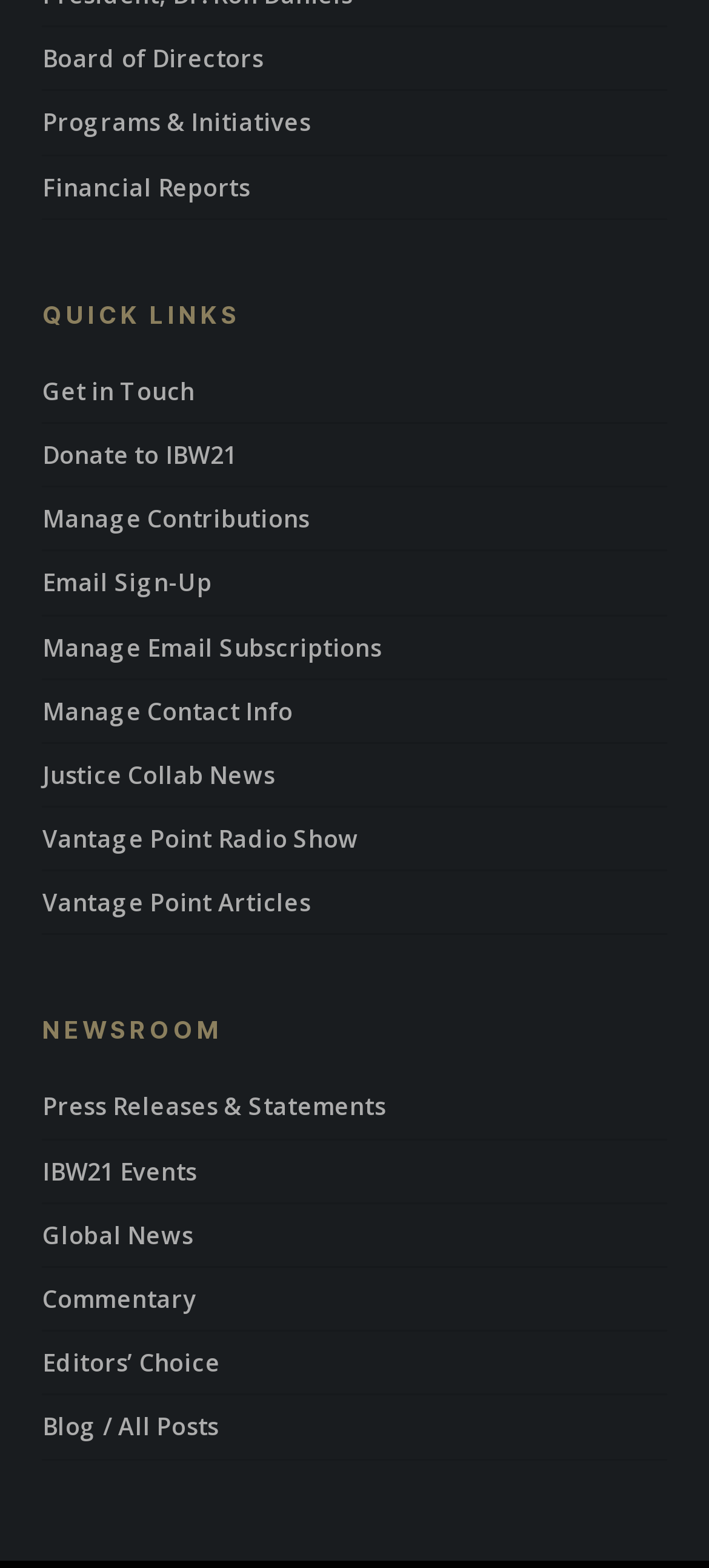Identify the bounding box for the given UI element using the description provided. Coordinates should be in the format (top-left x, top-left y, bottom-right x, bottom-right y) and must be between 0 and 1. Here is the description: Commentary

[0.06, 0.809, 0.94, 0.848]